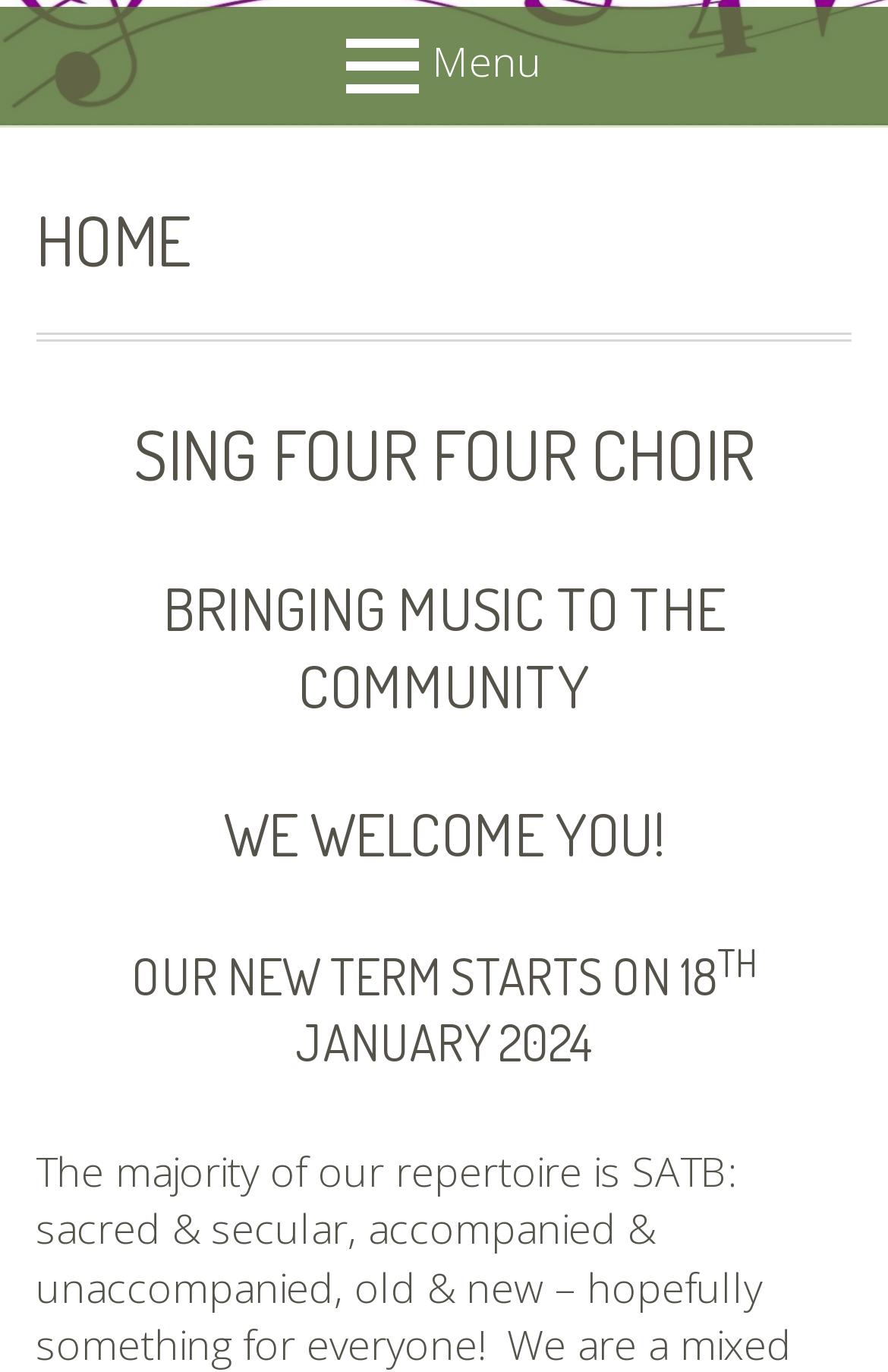Identify the bounding box coordinates of the HTML element based on this description: "Choir Information".

[0.0, 0.629, 0.367, 0.748]